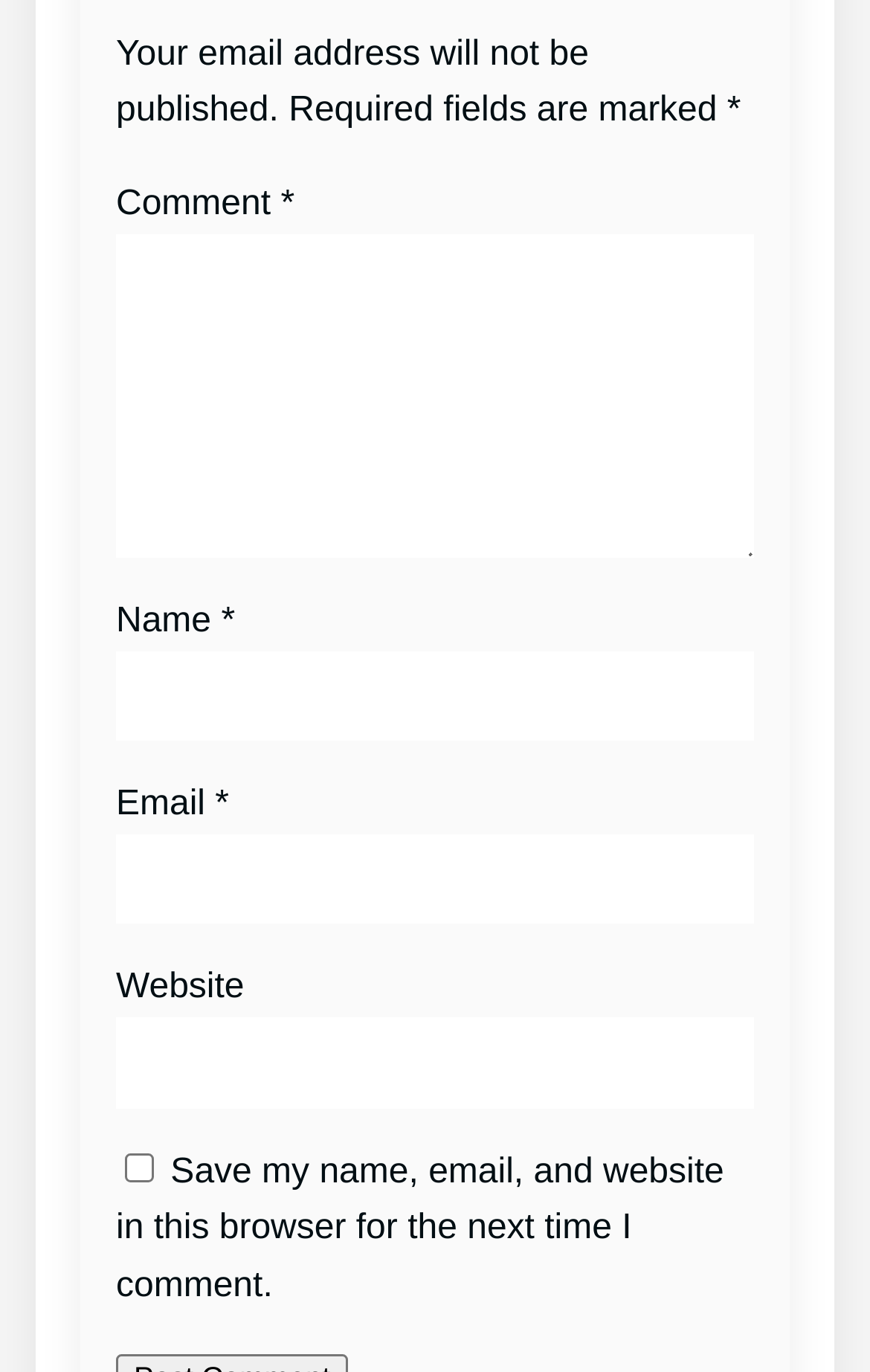Give a succinct answer to this question in a single word or phrase: 
Is the 'Website' field required?

No